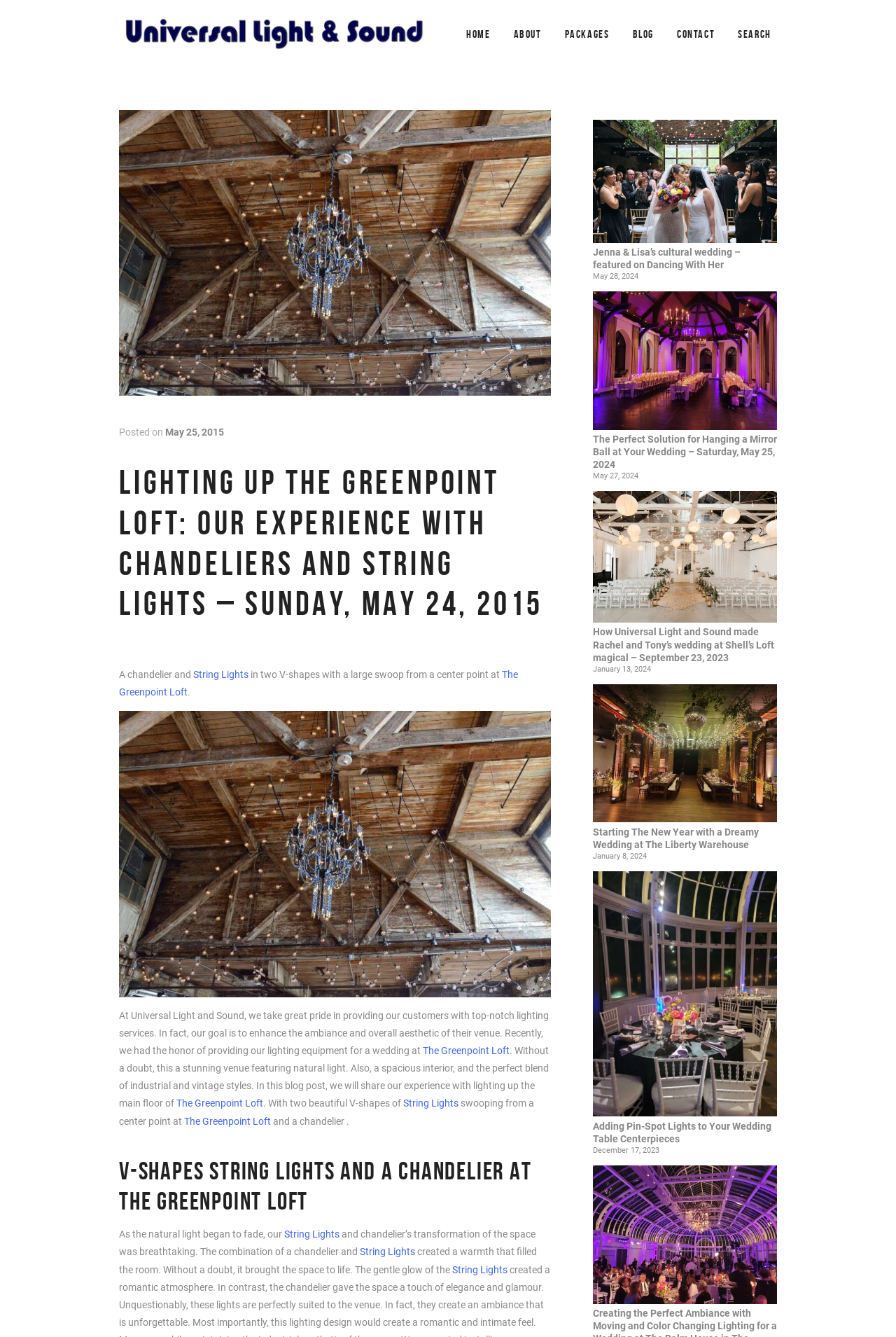Using the provided description: "Home", find the bounding box coordinates of the corresponding UI element. The output should be four float numbers between 0 and 1, in the format [left, top, right, bottom].

[0.521, 0.016, 0.547, 0.034]